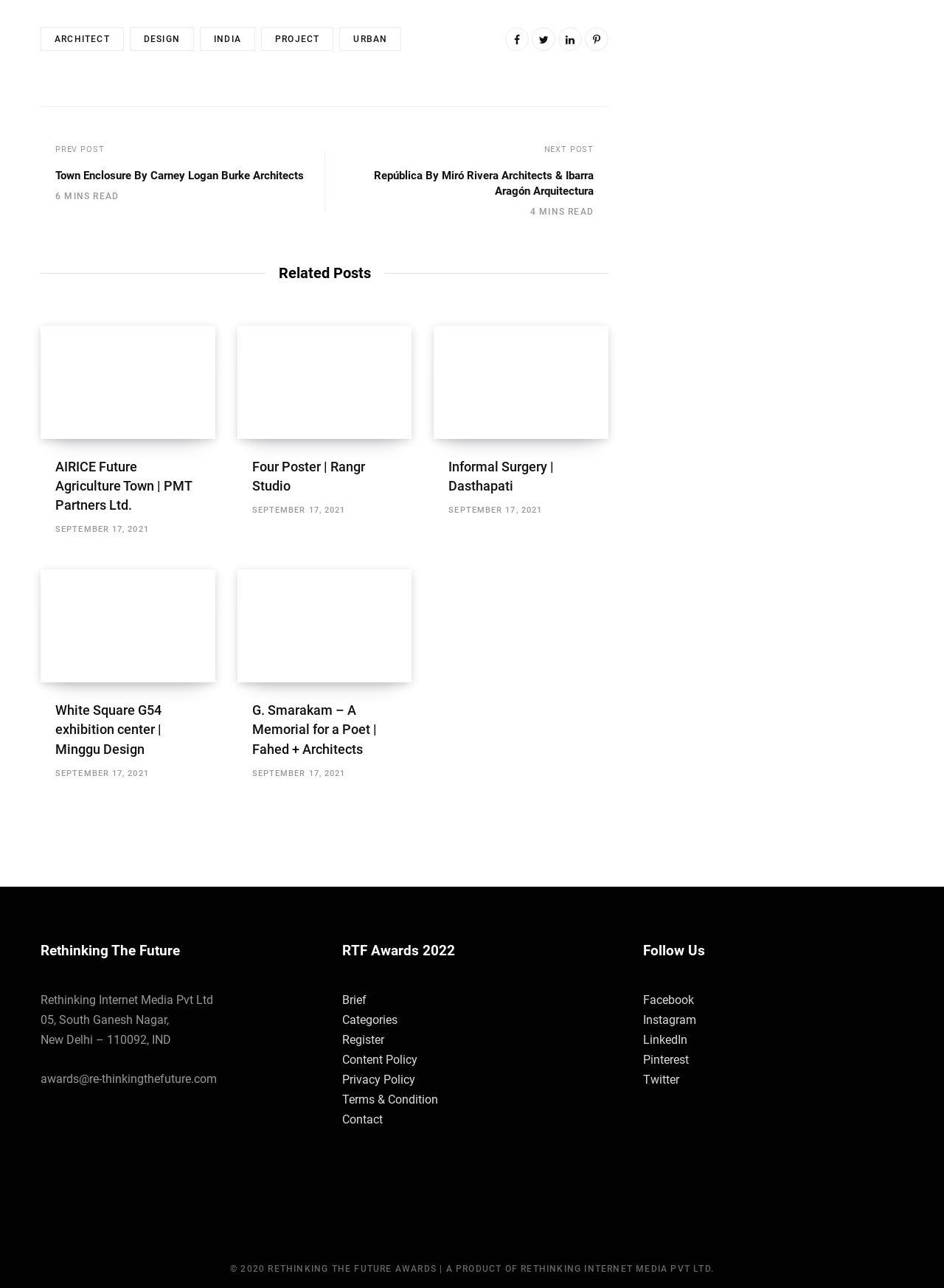Provide the bounding box coordinates of the HTML element this sentence describes: "LinkedIn". The bounding box coordinates consist of four float numbers between 0 and 1, i.e., [left, top, right, bottom].

[0.681, 0.802, 0.728, 0.813]